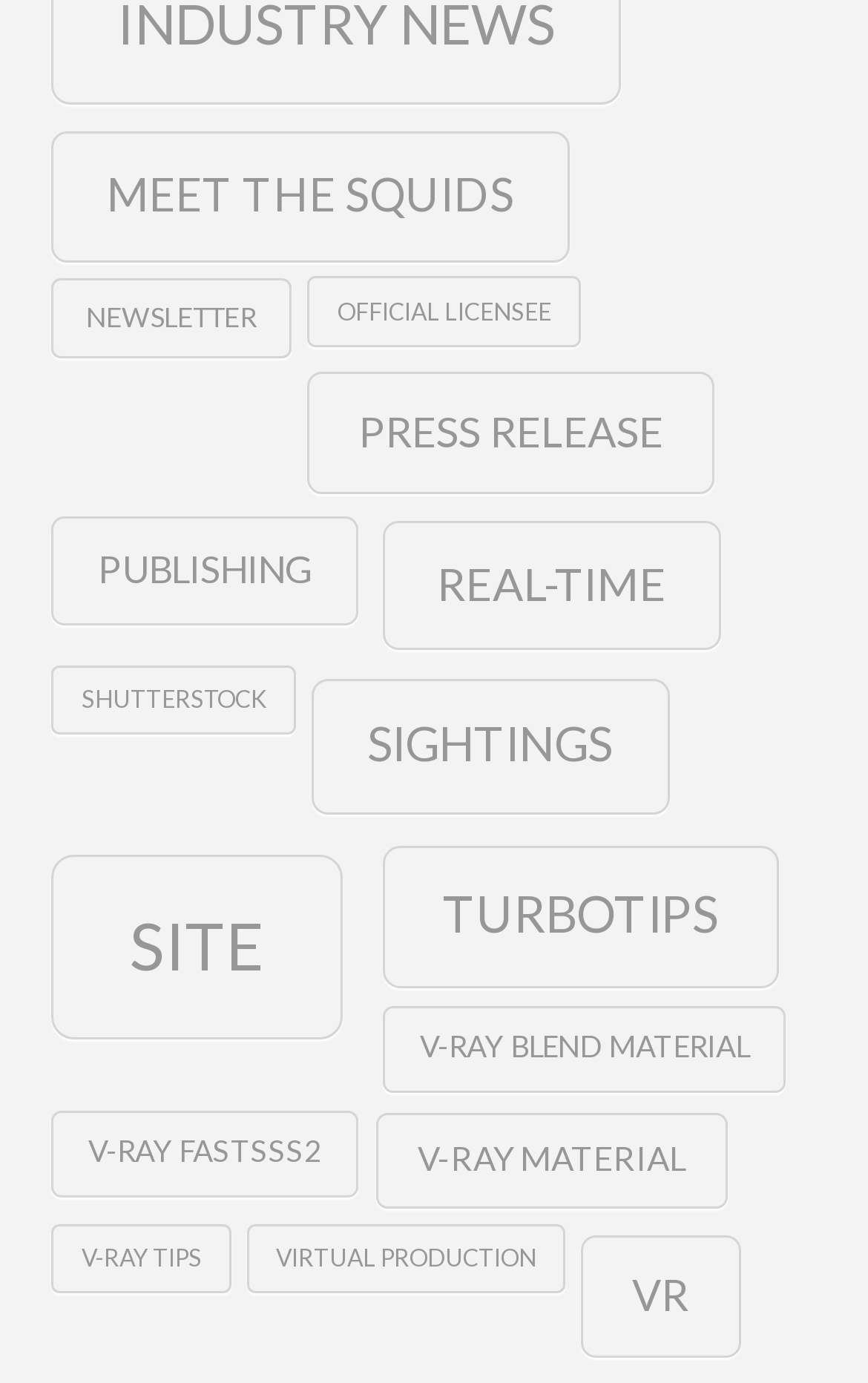Could you provide the bounding box coordinates for the portion of the screen to click to complete this instruction: "Learn about Publishing"?

[0.06, 0.374, 0.414, 0.452]